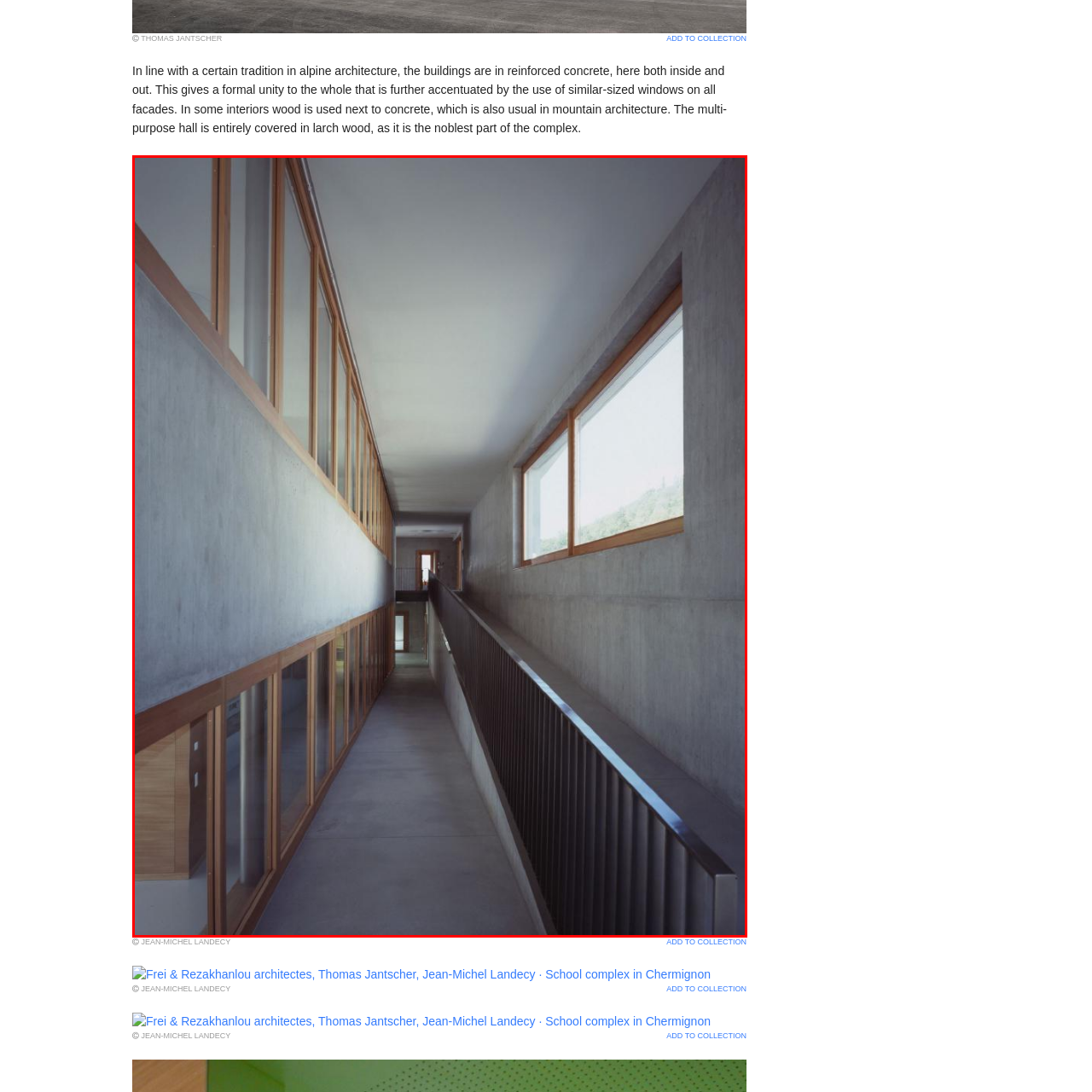Look at the area within the red bounding box, provide a one-word or phrase response to the following question: What is the purpose of the large windows?

To invite natural light